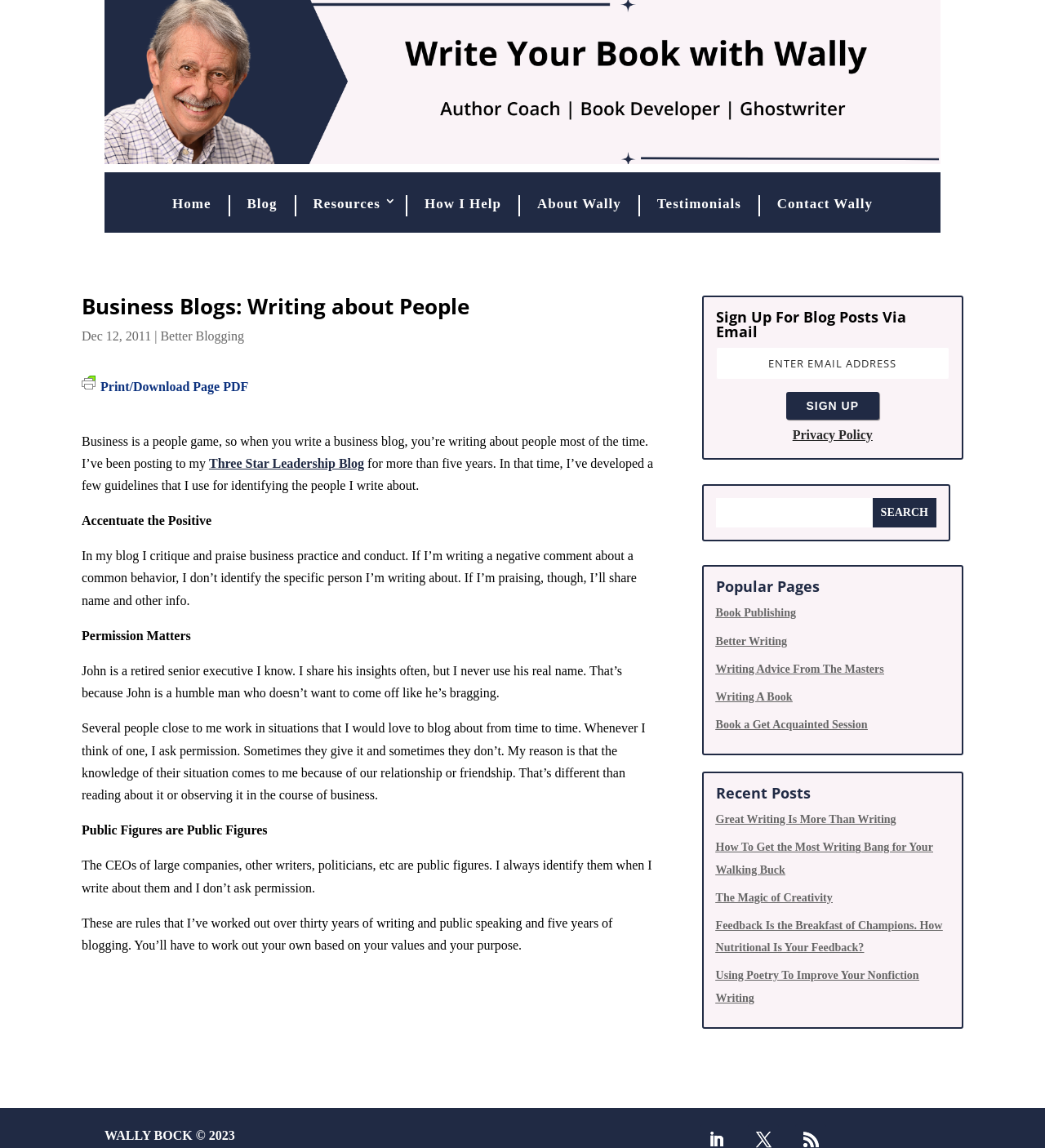What is the purpose of the 'Sign Up For Blog Posts Via Email' section?
Please answer the question with a detailed response using the information from the screenshot.

The 'Sign Up For Blog Posts Via Email' section is located in the right sidebar of the webpage and contains a text box to enter an email address and a 'Sign Up' button, indicating that its purpose is to allow users to receive blog posts via email.